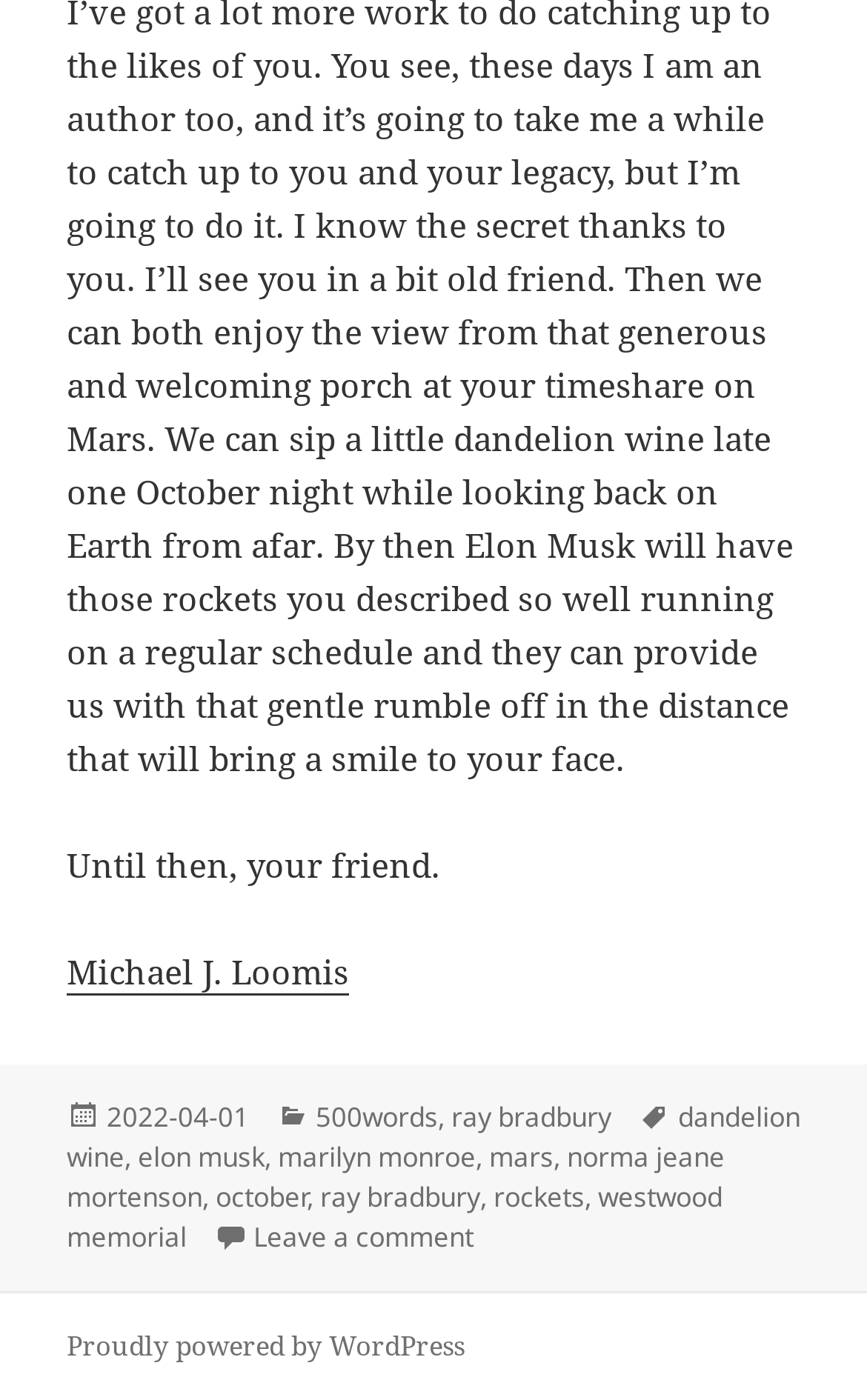Please locate the clickable area by providing the bounding box coordinates to follow this instruction: "View the tags of the post".

[0.779, 0.783, 0.846, 0.81]